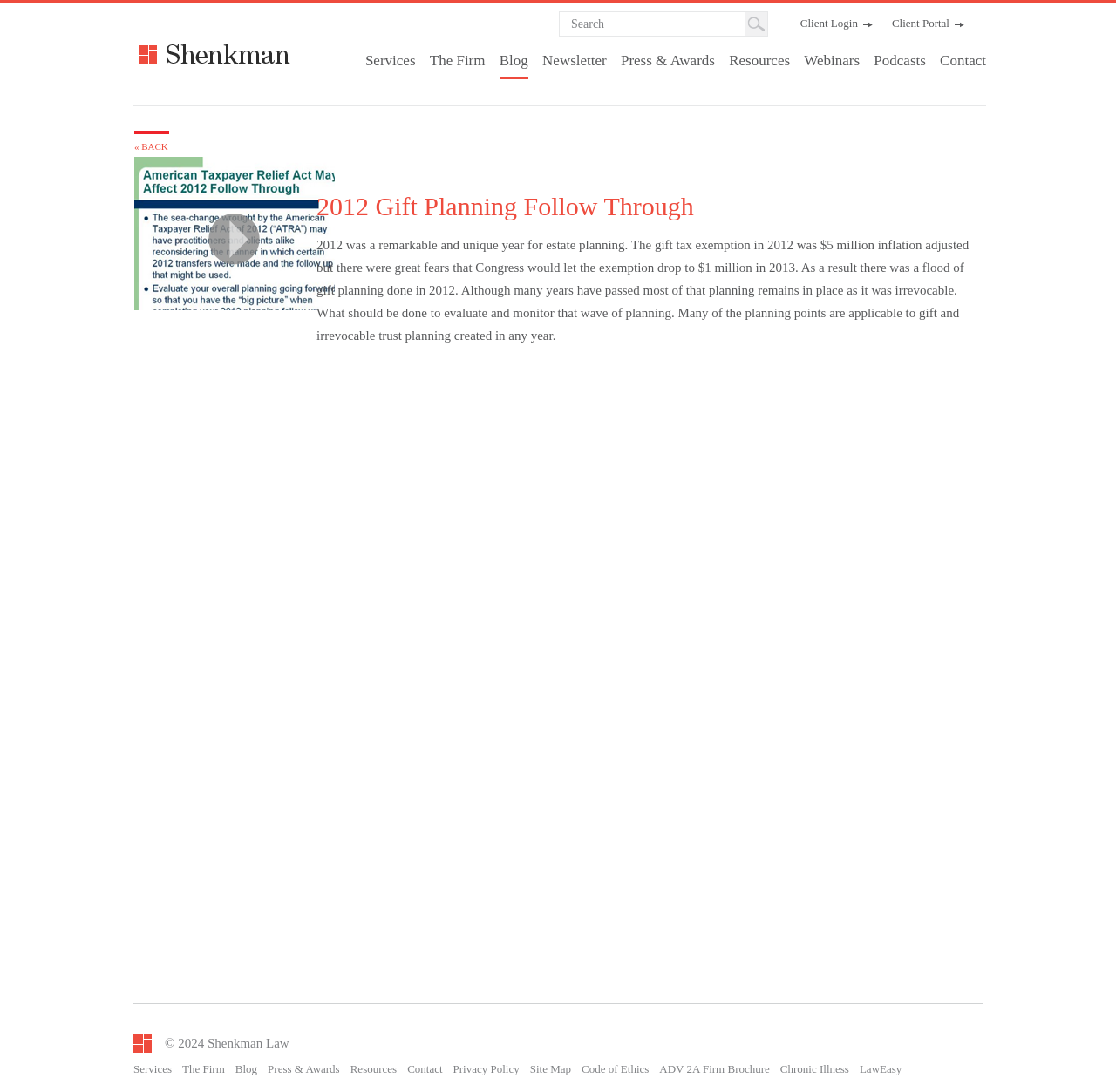Provide a brief response in the form of a single word or phrase:
What is the relationship between the links at the top and bottom of the webpage?

They are the same